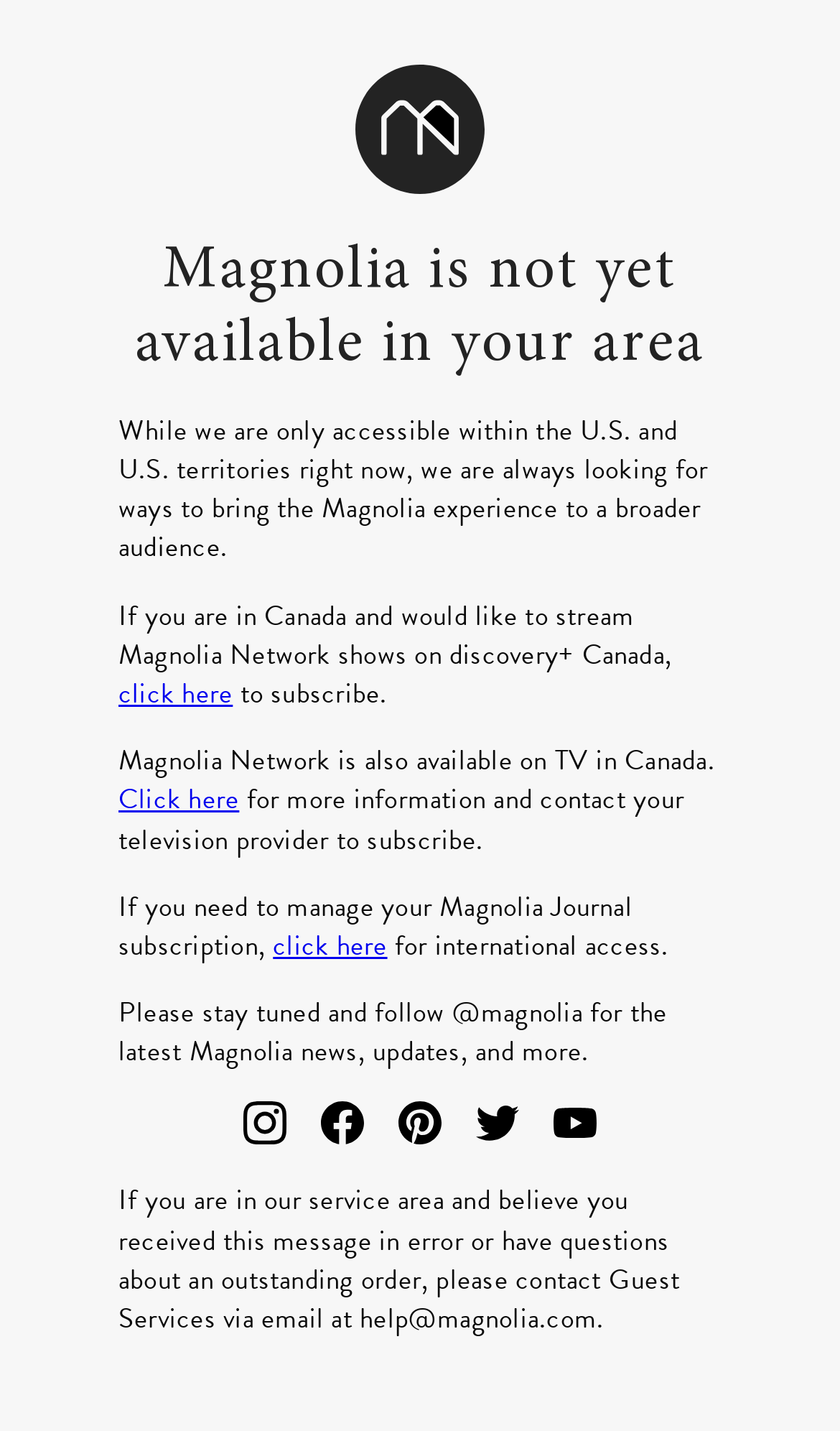Find the bounding box coordinates of the clickable area required to complete the following action: "click the 'click here' link to manage your Magnolia Journal subscription".

[0.325, 0.647, 0.461, 0.675]